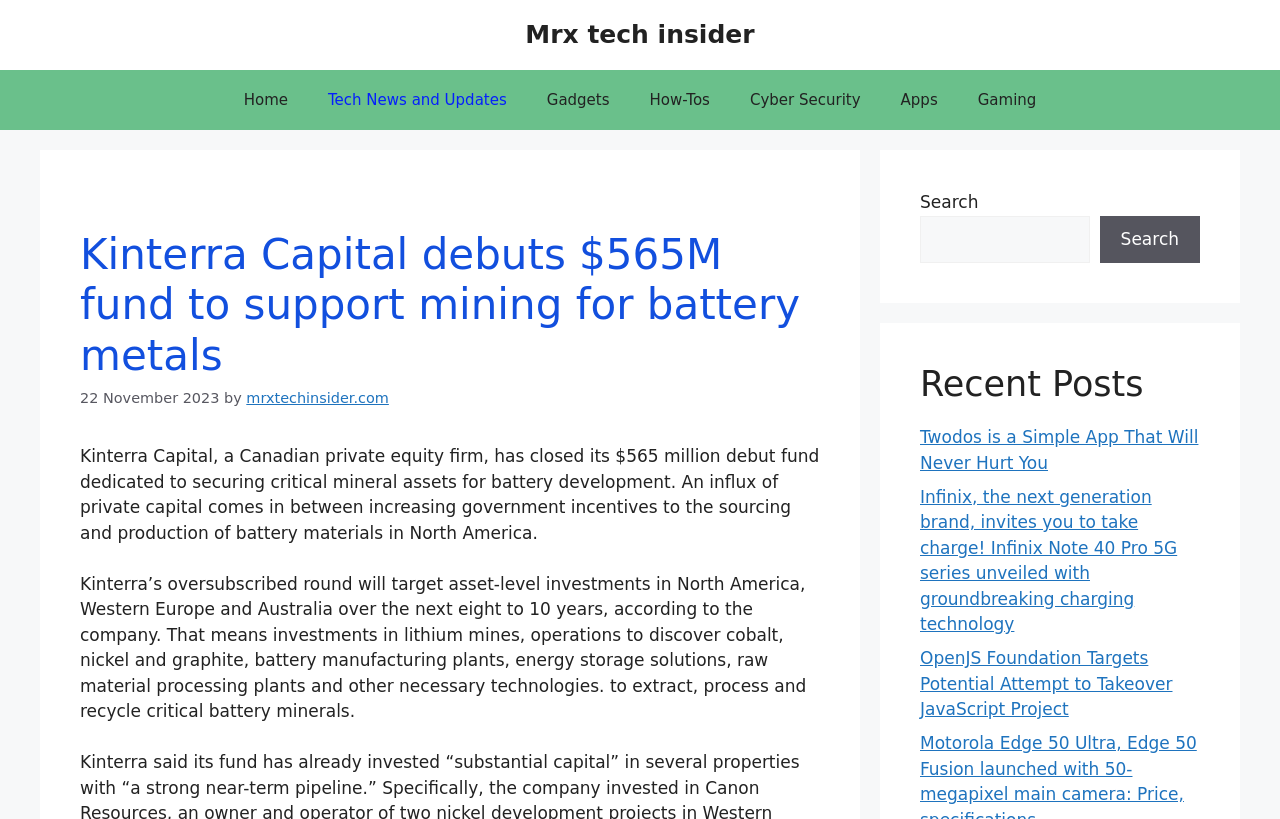How many recent posts are listed?
Provide a short answer using one word or a brief phrase based on the image.

3